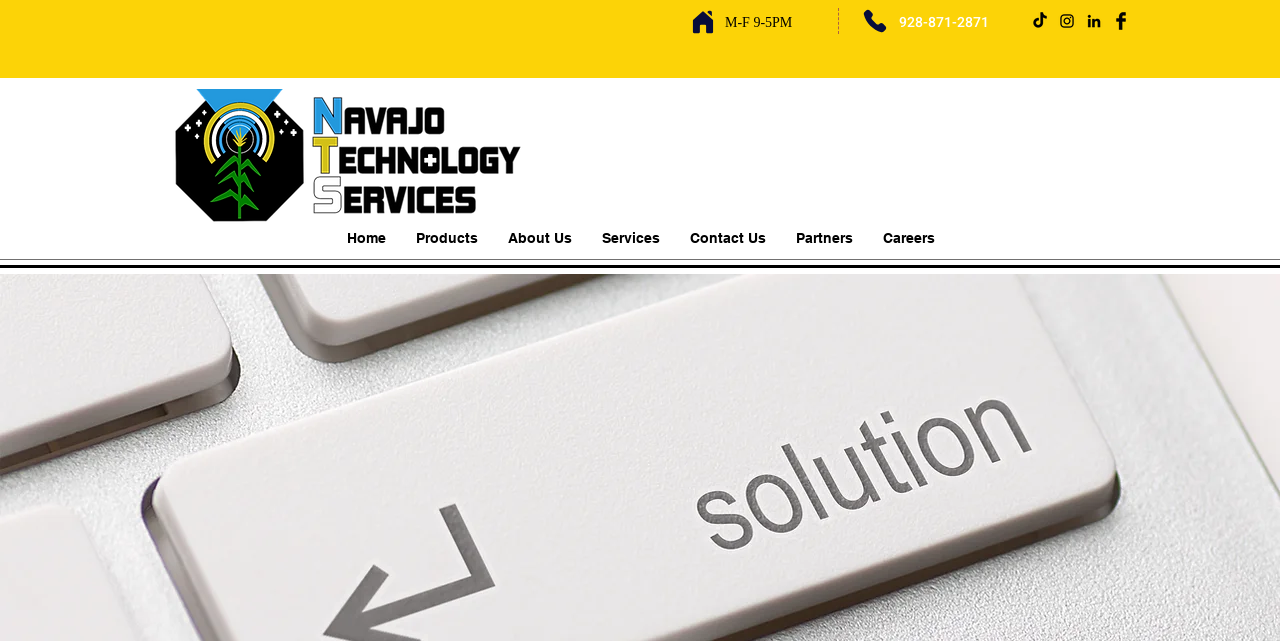Identify the bounding box coordinates for the element you need to click to achieve the following task: "Go to the About Us page". The coordinates must be four float values ranging from 0 to 1, formatted as [left, top, right, bottom].

[0.385, 0.324, 0.458, 0.418]